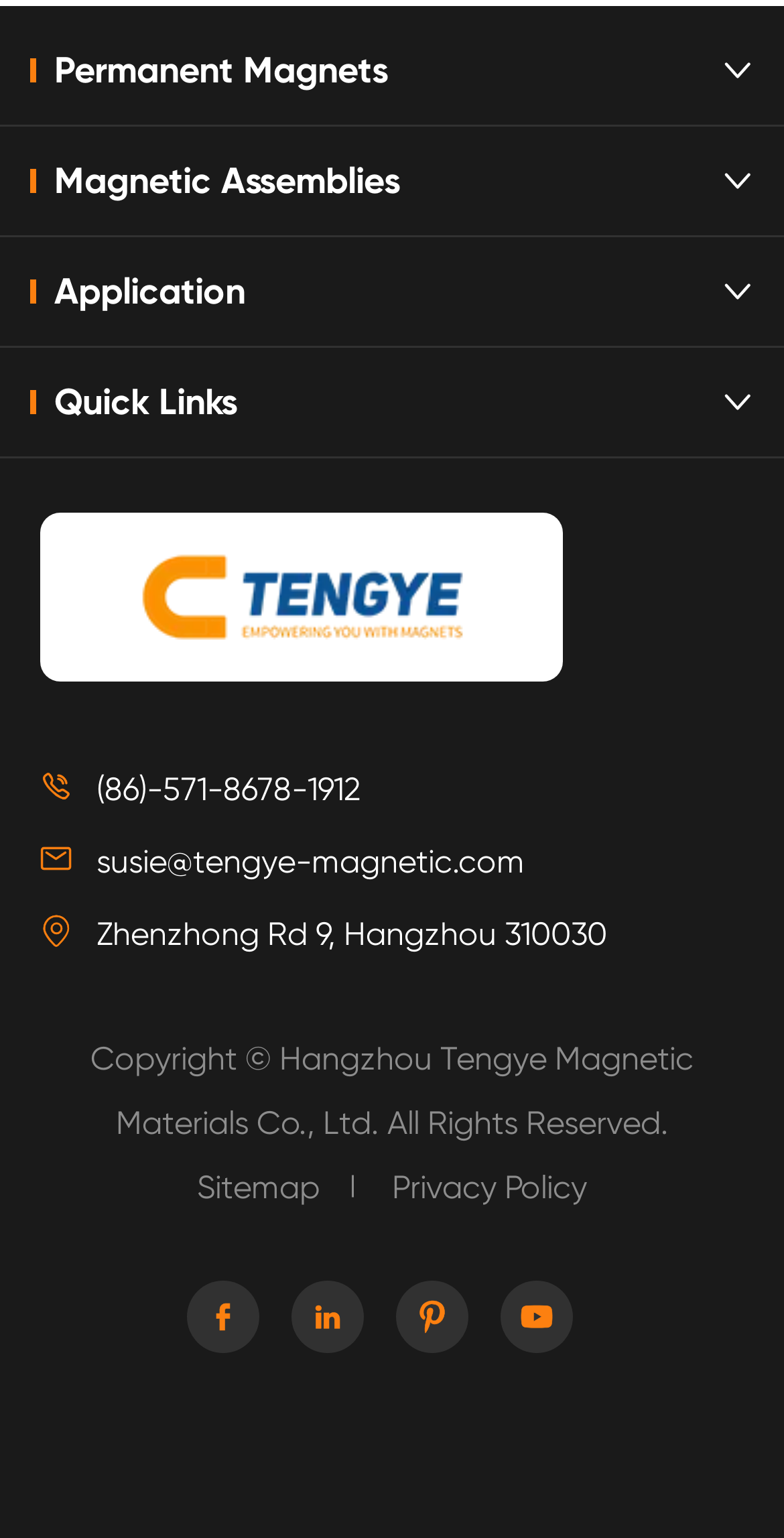What is the address of the company on the webpage?
Give a single word or phrase as your answer by examining the image.

Zhenzhong Rd 9, Hangzhou 310030